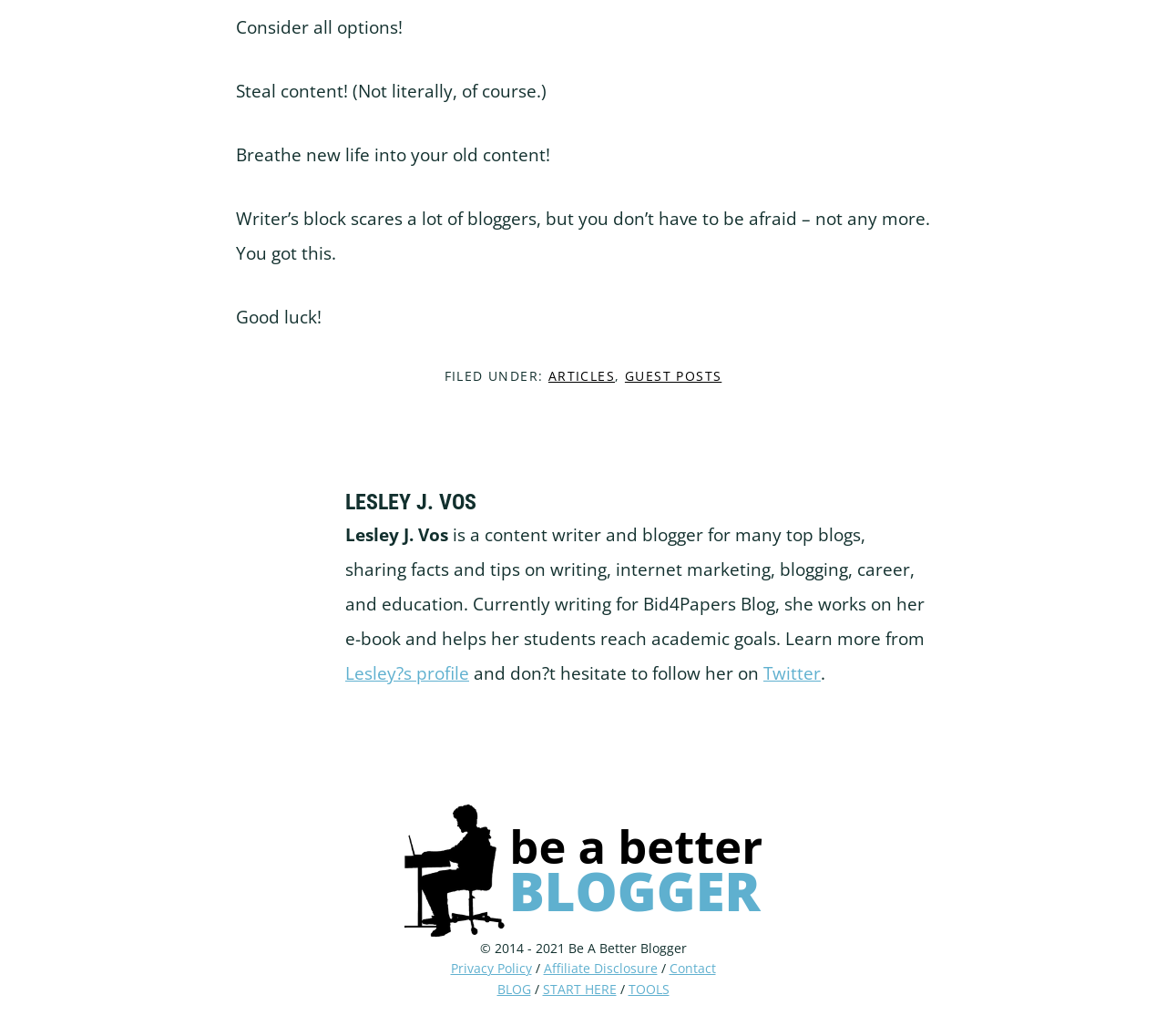Determine the bounding box for the UI element described here: "Lesley?s profile".

[0.296, 0.638, 0.402, 0.661]